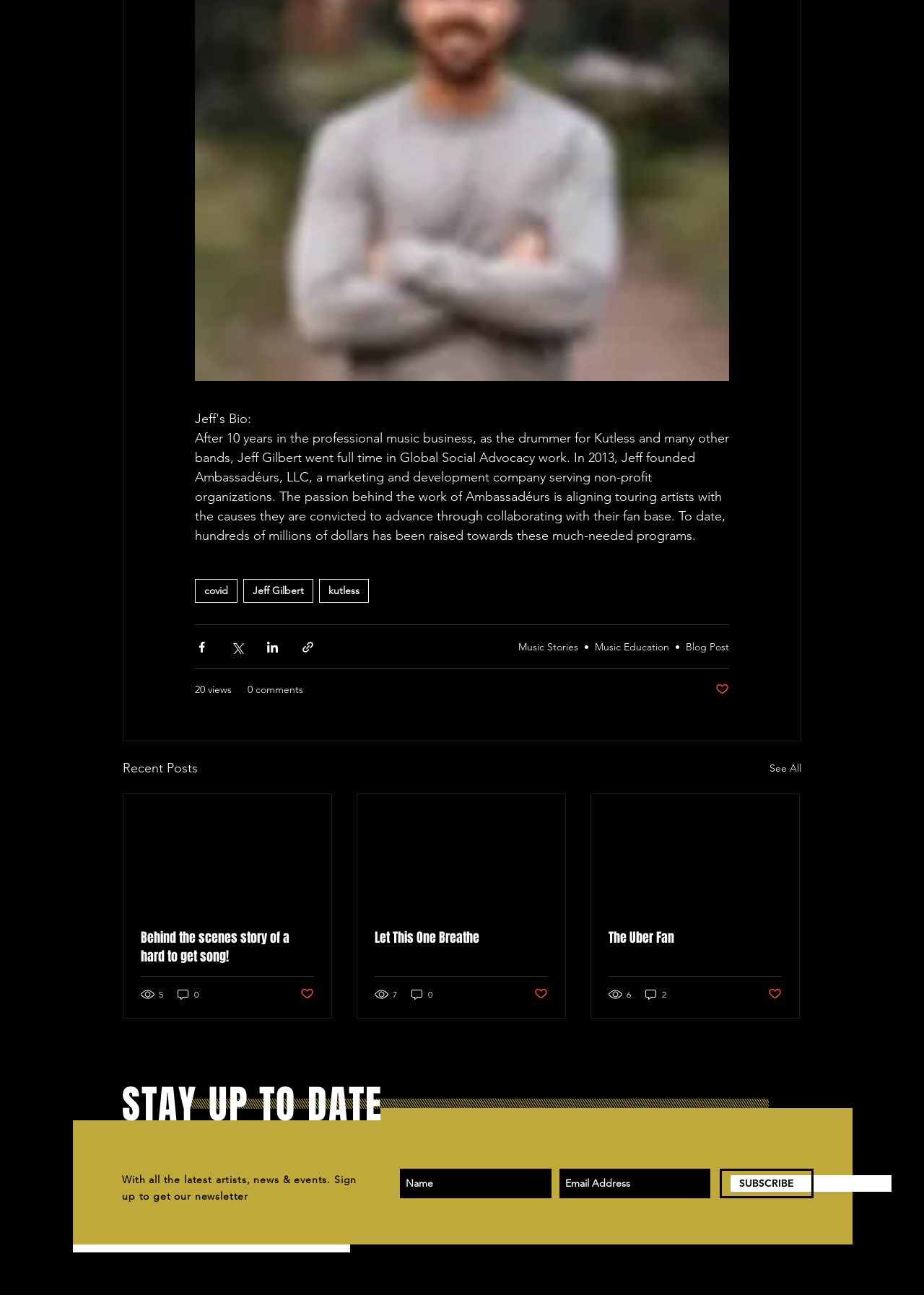What is the title of the second article?
Please answer using one word or phrase, based on the screenshot.

Let This One Breathe